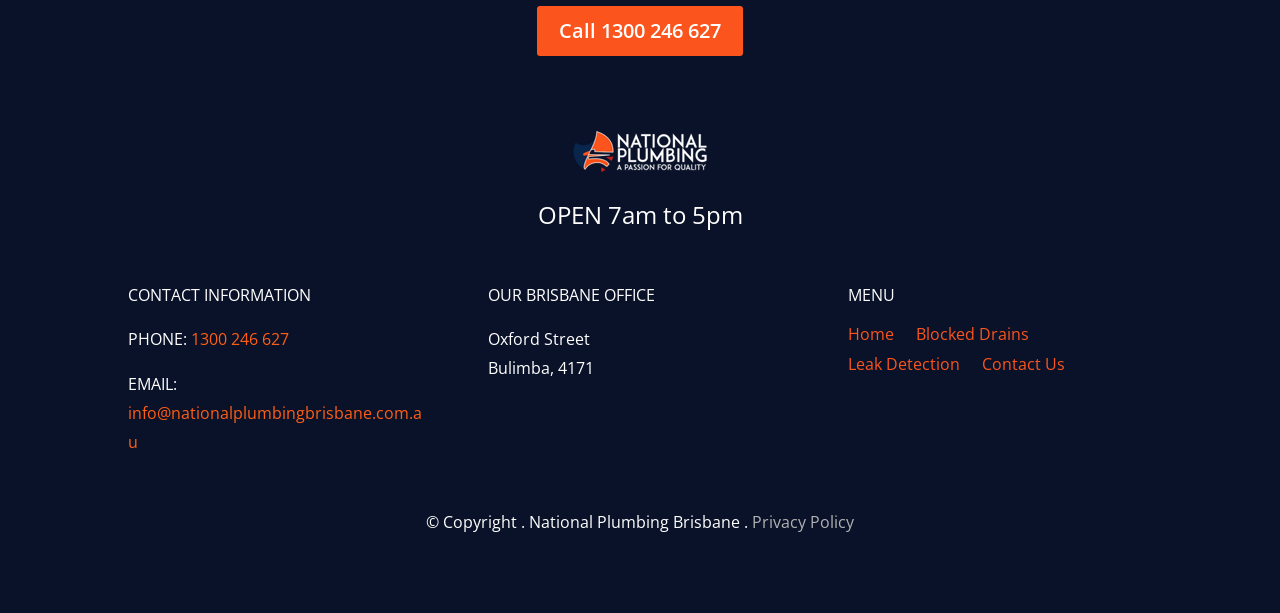Locate the bounding box coordinates of the area that needs to be clicked to fulfill the following instruction: "Read the privacy policy". The coordinates should be in the format of four float numbers between 0 and 1, namely [left, top, right, bottom].

[0.588, 0.833, 0.667, 0.869]